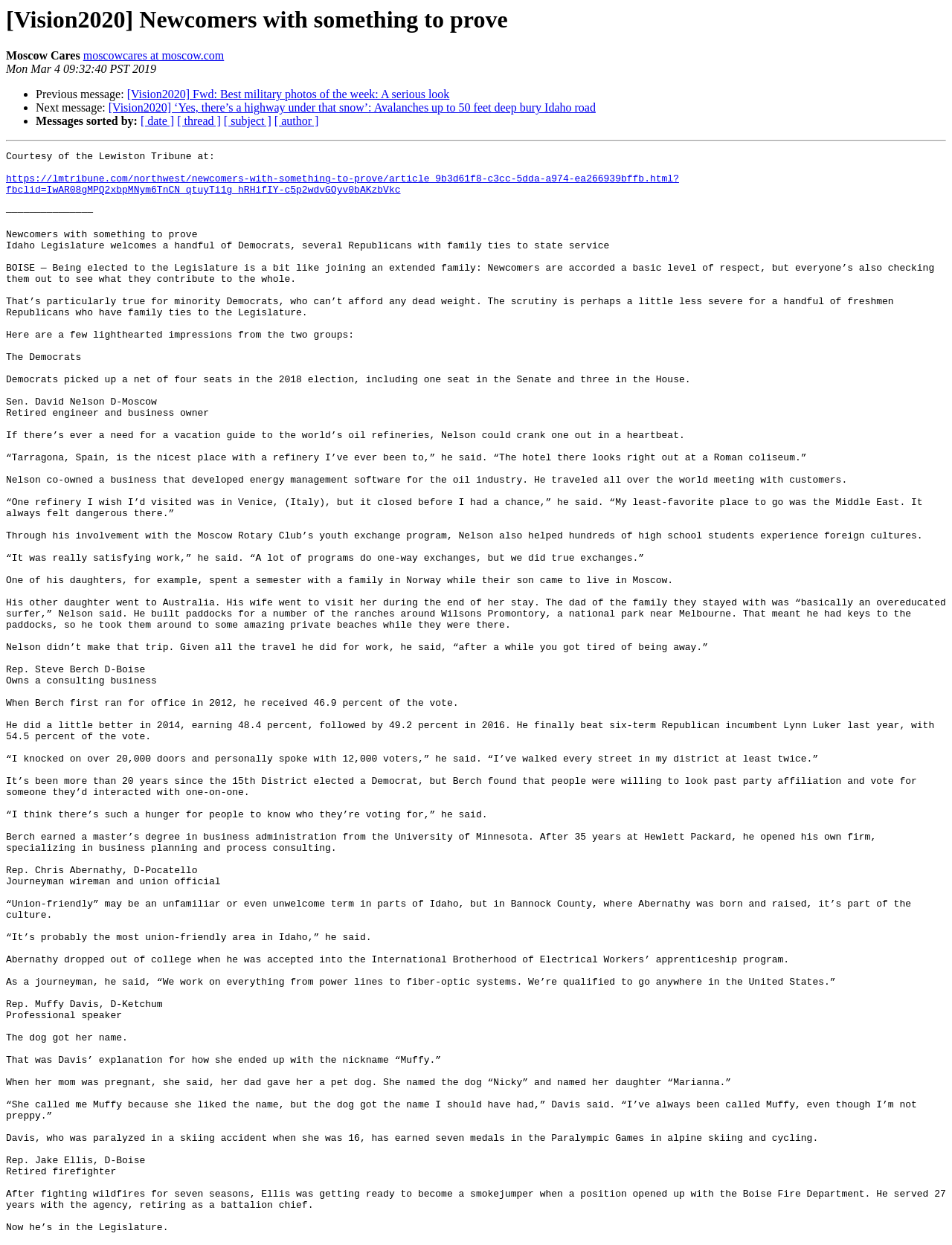Use a single word or phrase to answer the question:
What is the date of the message?

Mon Mar 4 09:32:40 PST 2019